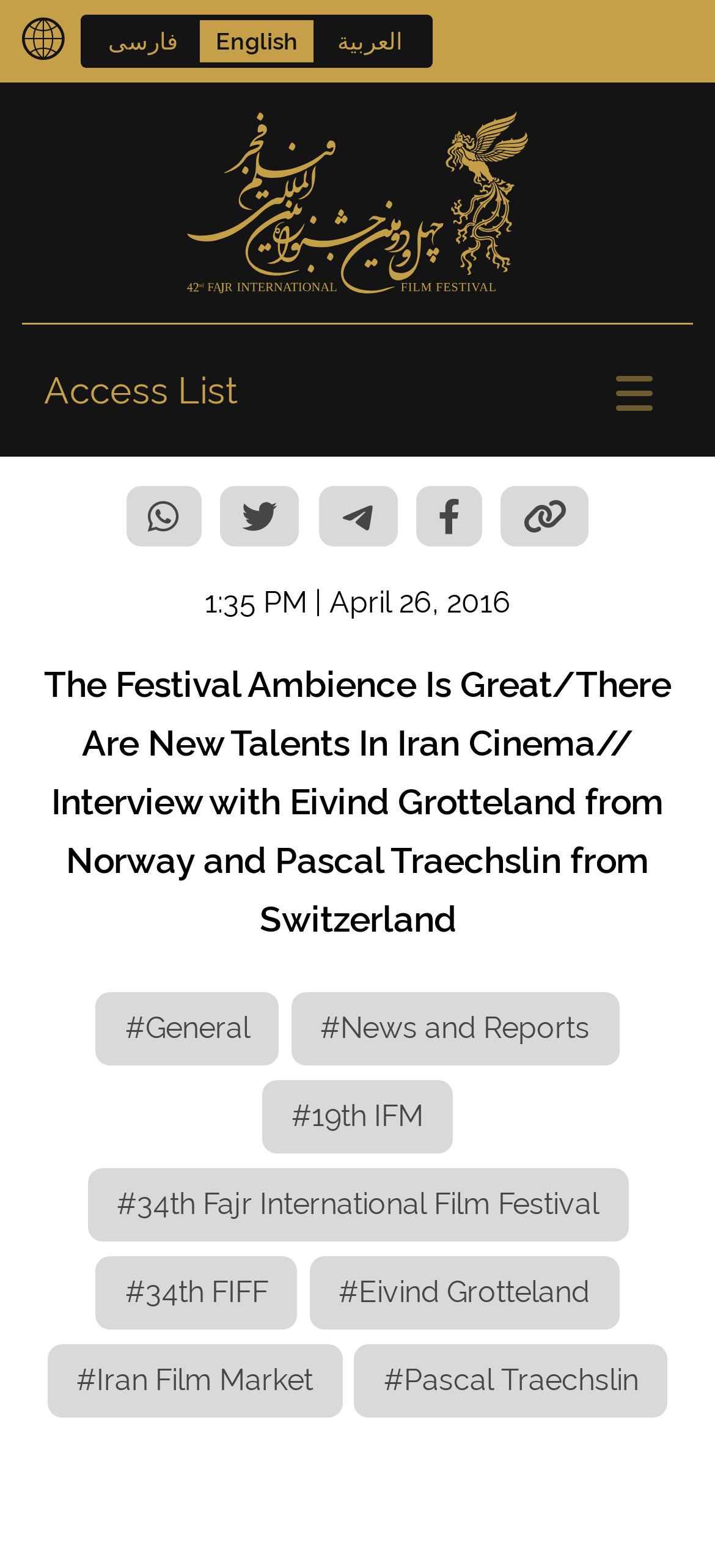Please identify the coordinates of the bounding box that should be clicked to fulfill this instruction: "Copy link".

[0.701, 0.31, 0.824, 0.348]